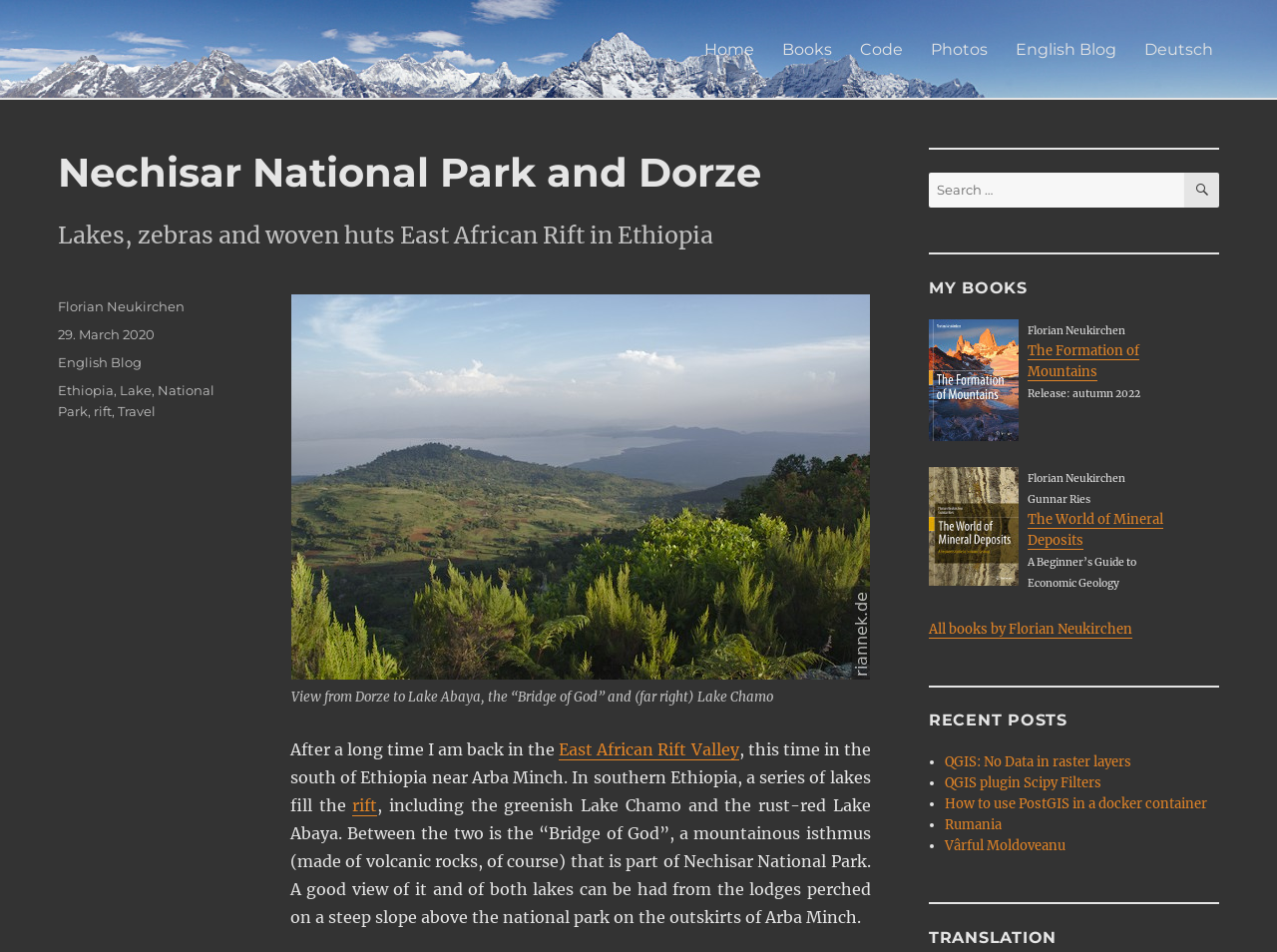Locate the bounding box coordinates of the element you need to click to accomplish the task described by this instruction: "Click on the 'English Blog' category".

[0.045, 0.372, 0.111, 0.389]